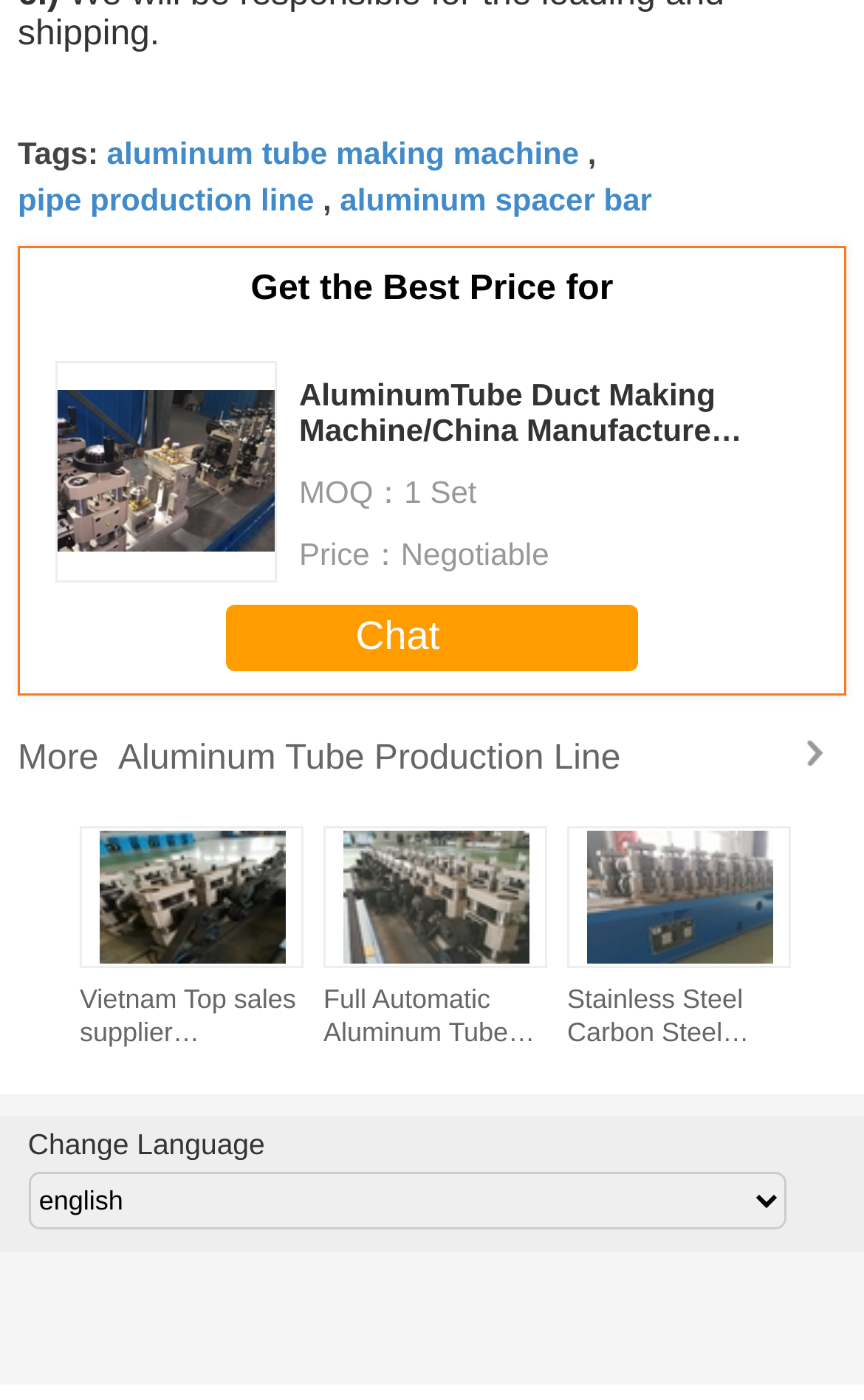What language options are available?
Please interpret the details in the image and answer the question thoroughly.

The webpage provides a 'Change Language' option, which suggests that multiple languages are available for users to choose from. The exact languages are not specified, but the presence of a combobox implies that users can select their preferred language.